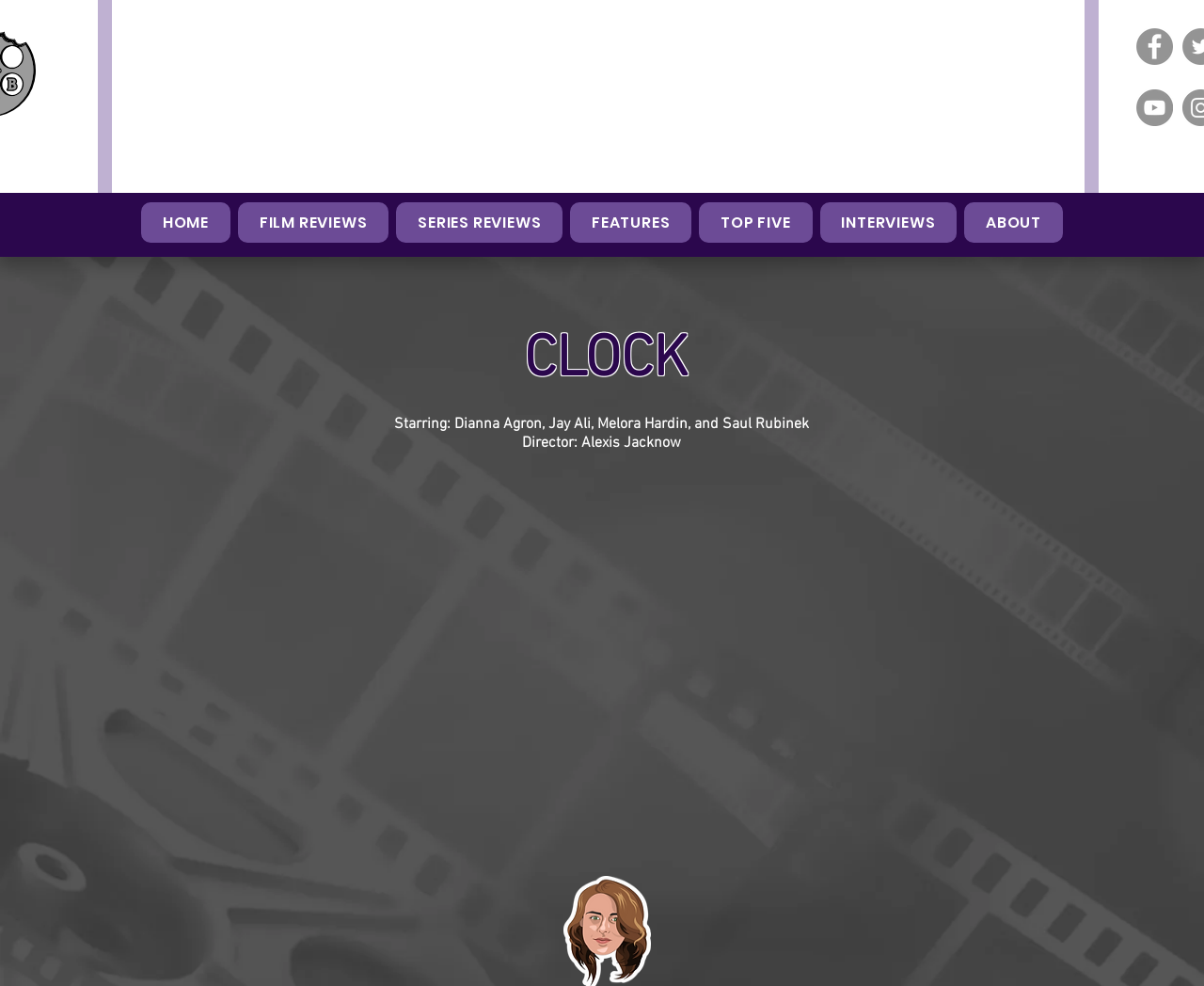Determine the bounding box for the UI element as described: "aria-label="Facebook"". The coordinates should be represented as four float numbers between 0 and 1, formatted as [left, top, right, bottom].

[0.944, 0.029, 0.974, 0.066]